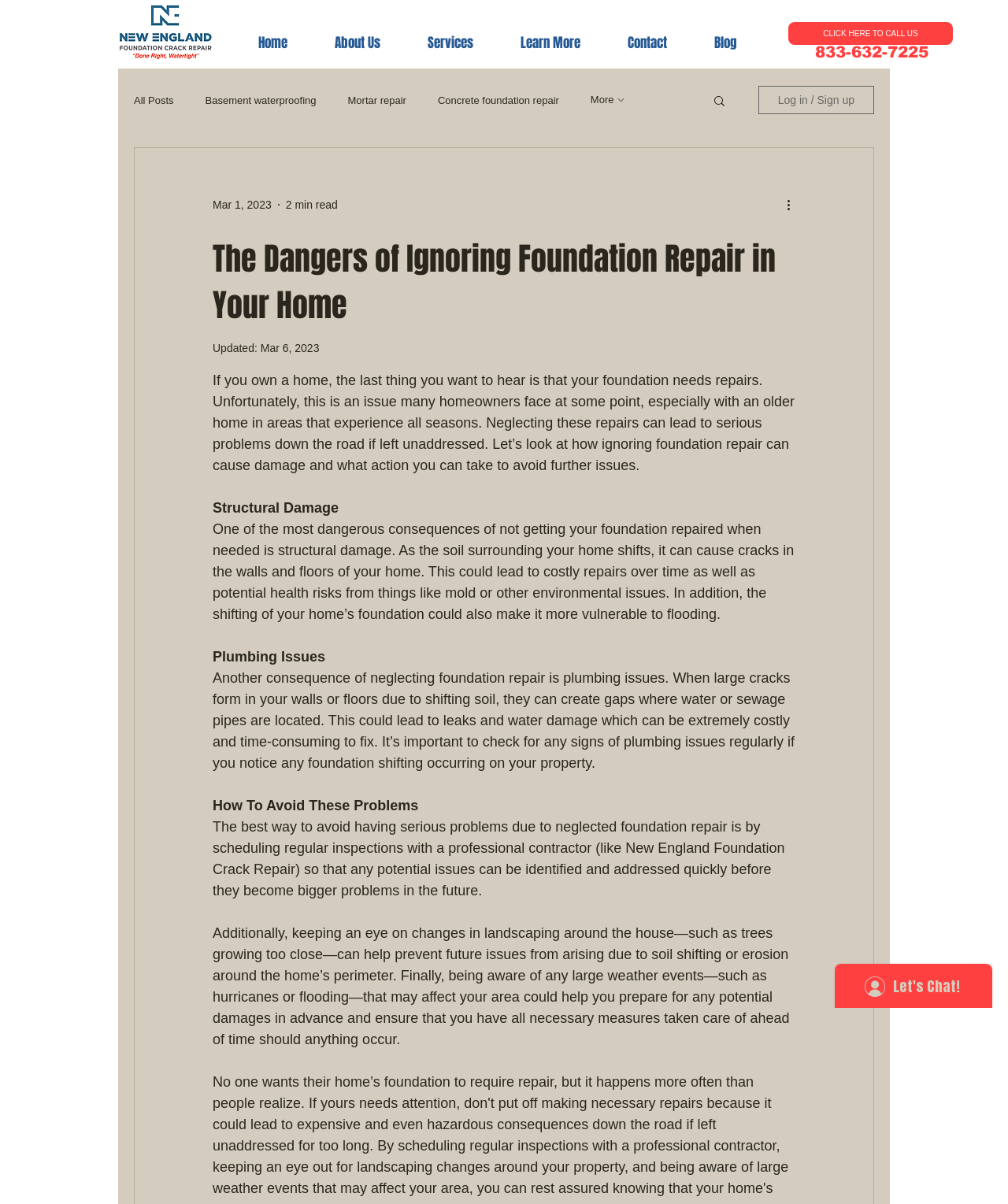What can cause gaps in water or sewage pipes?
Please describe in detail the information shown in the image to answer the question.

I found the answer by reading the static text elements on the webpage, which mentions that when large cracks form in walls or floors due to shifting soil, they can create gaps where water or sewage pipes are located, leading to plumbing issues.